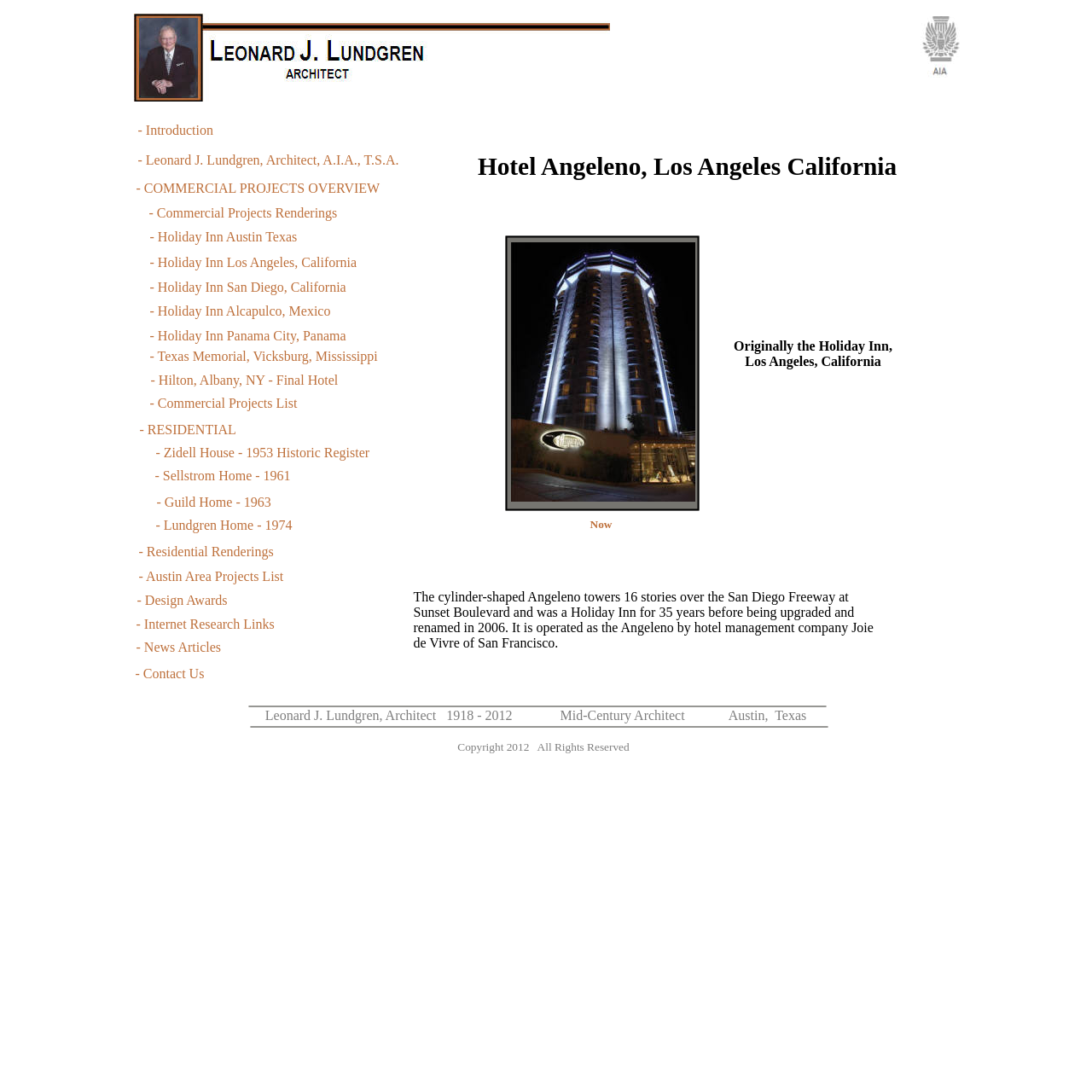What is the purpose of the 'Contact Us' link?
Provide an in-depth and detailed explanation in response to the question.

The purpose of the 'Contact Us' link can be inferred from its name and location on the webpage, suggesting that it is a way for users to contact the architect or website owner for more information or inquiries.